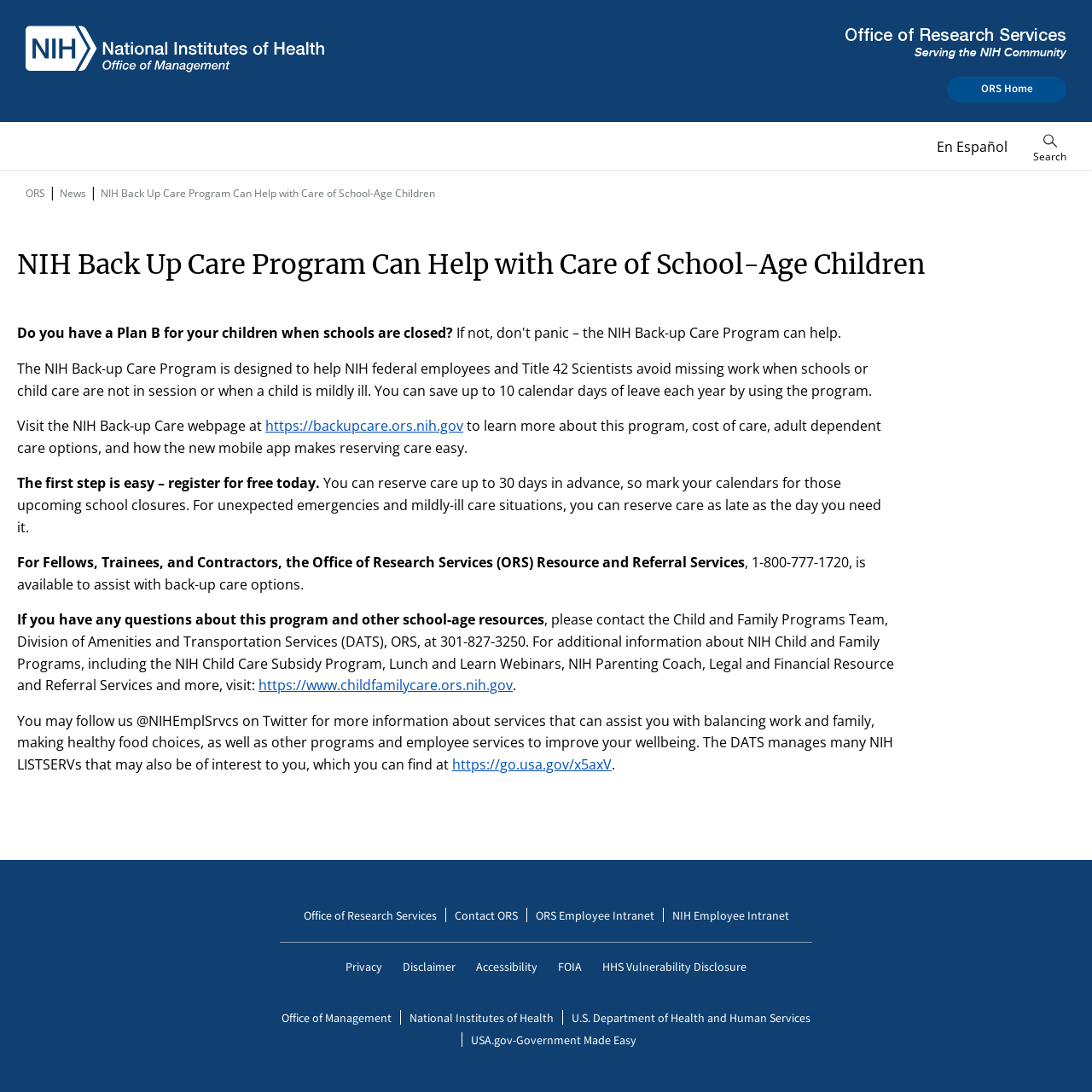What is the name of the program that helps with care of school-age children?
Identify the answer in the screenshot and reply with a single word or phrase.

NIH Back-up Care Program